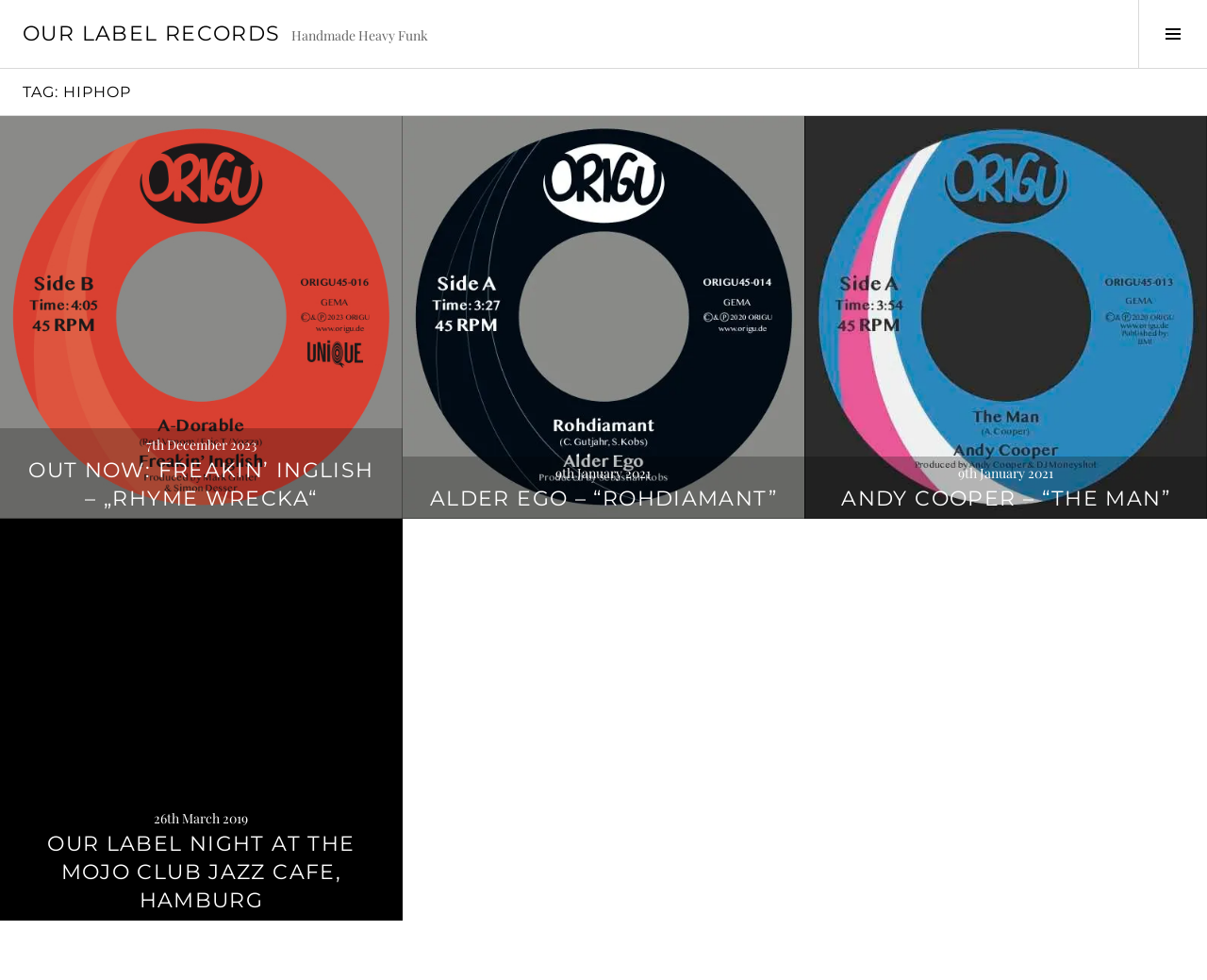Please identify the coordinates of the bounding box that should be clicked to fulfill this instruction: "Find us on Facebook".

None